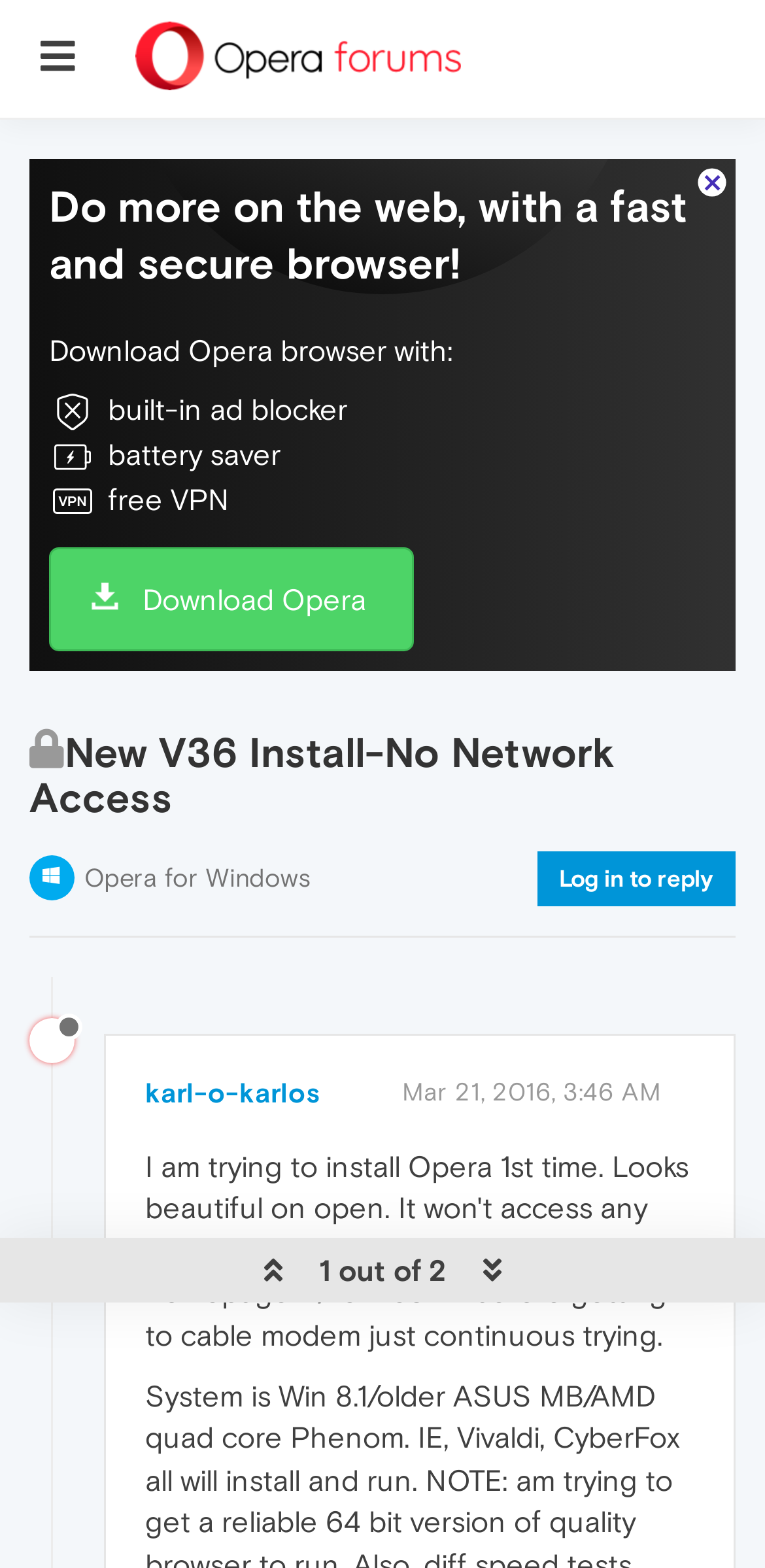Extract the bounding box coordinates of the UI element described by: "Opera for Windows". The coordinates should include four float numbers ranging from 0 to 1, e.g., [left, top, right, bottom].

[0.11, 0.55, 0.405, 0.569]